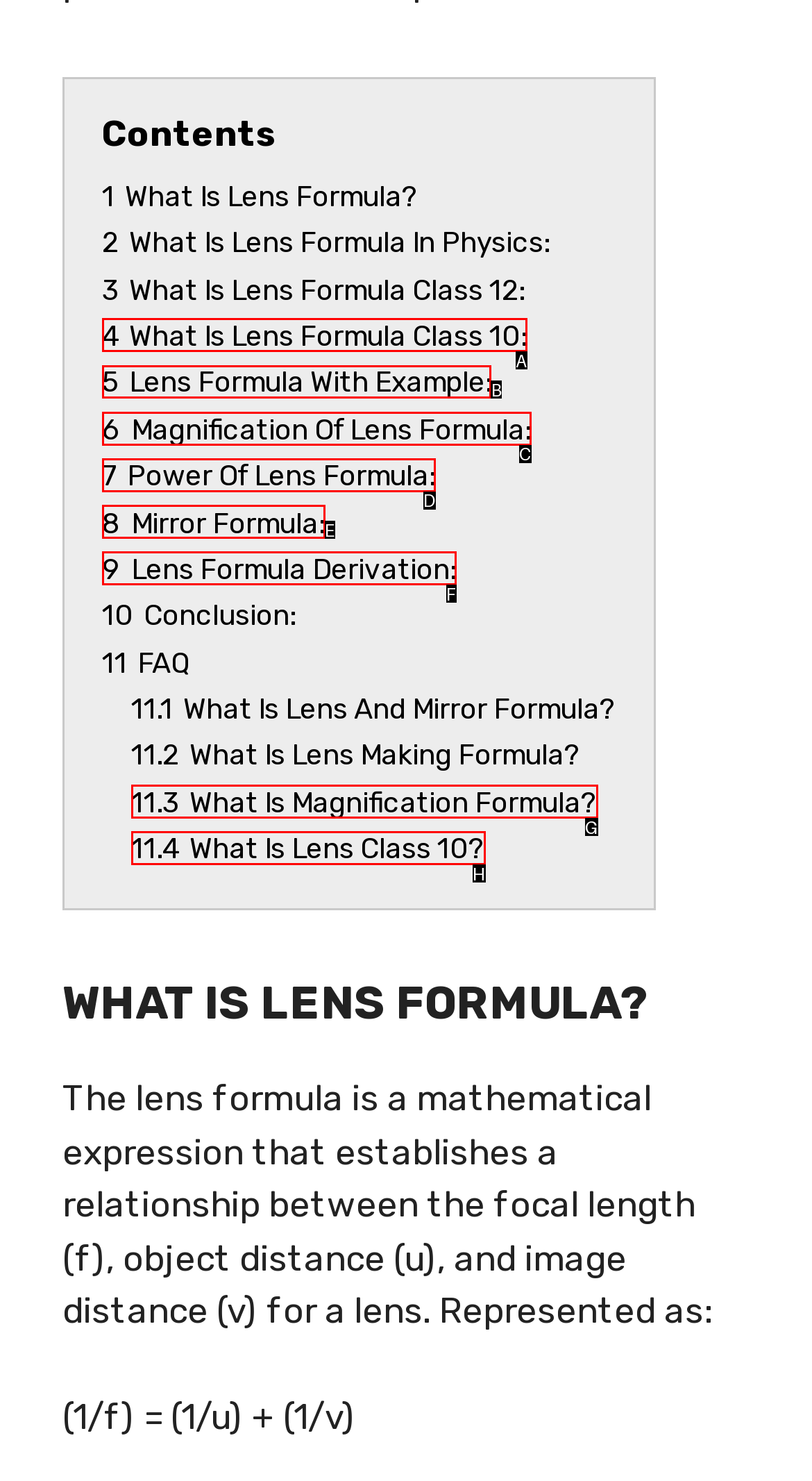Select the proper UI element to click in order to perform the following task: Go to 'Lens Formula With Example:'. Indicate your choice with the letter of the appropriate option.

B